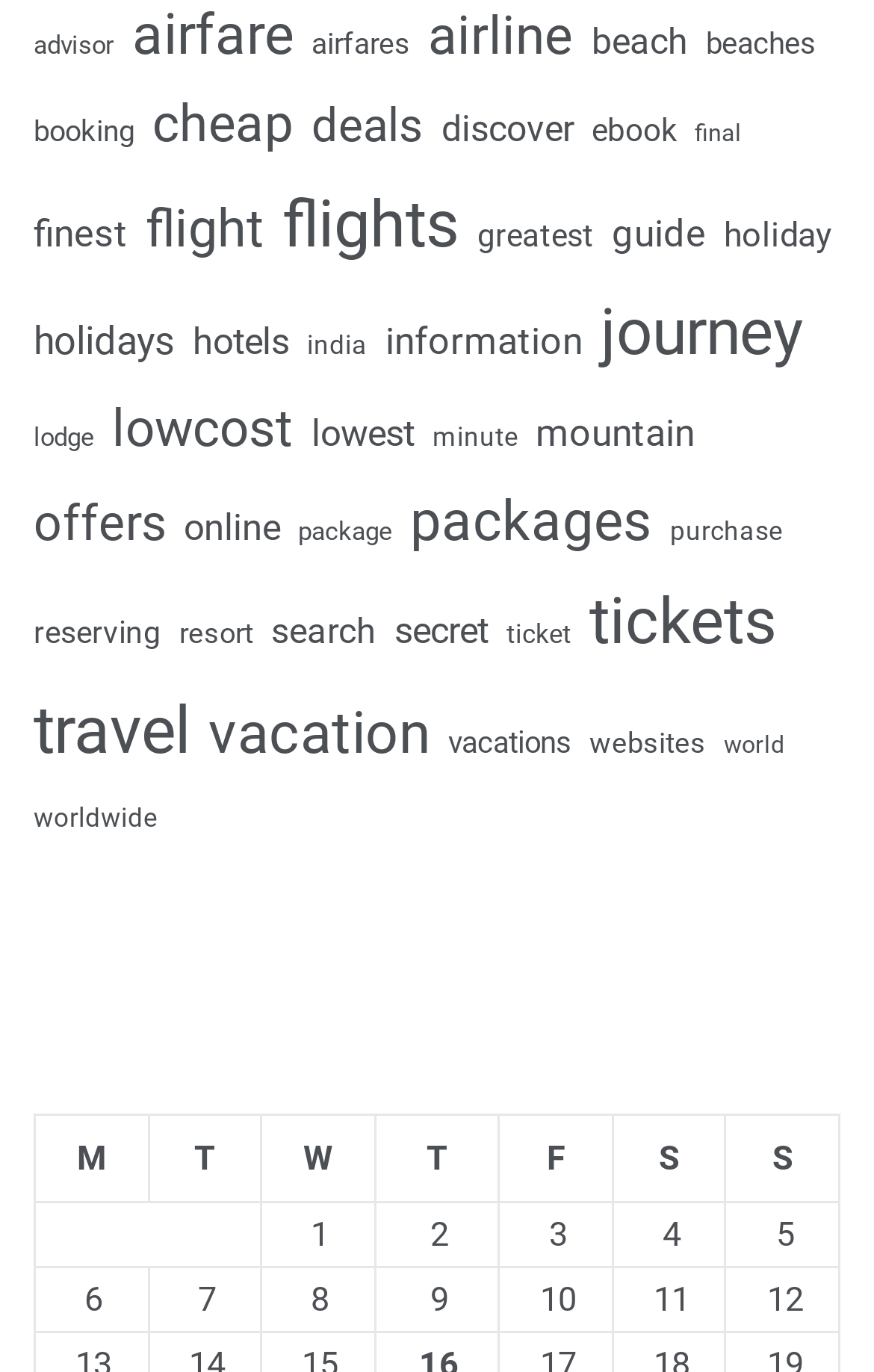Consider the image and give a detailed and elaborate answer to the question: 
What is the last column header in the table?

I examined the column headers in the table and found that the last column header is 'S'.